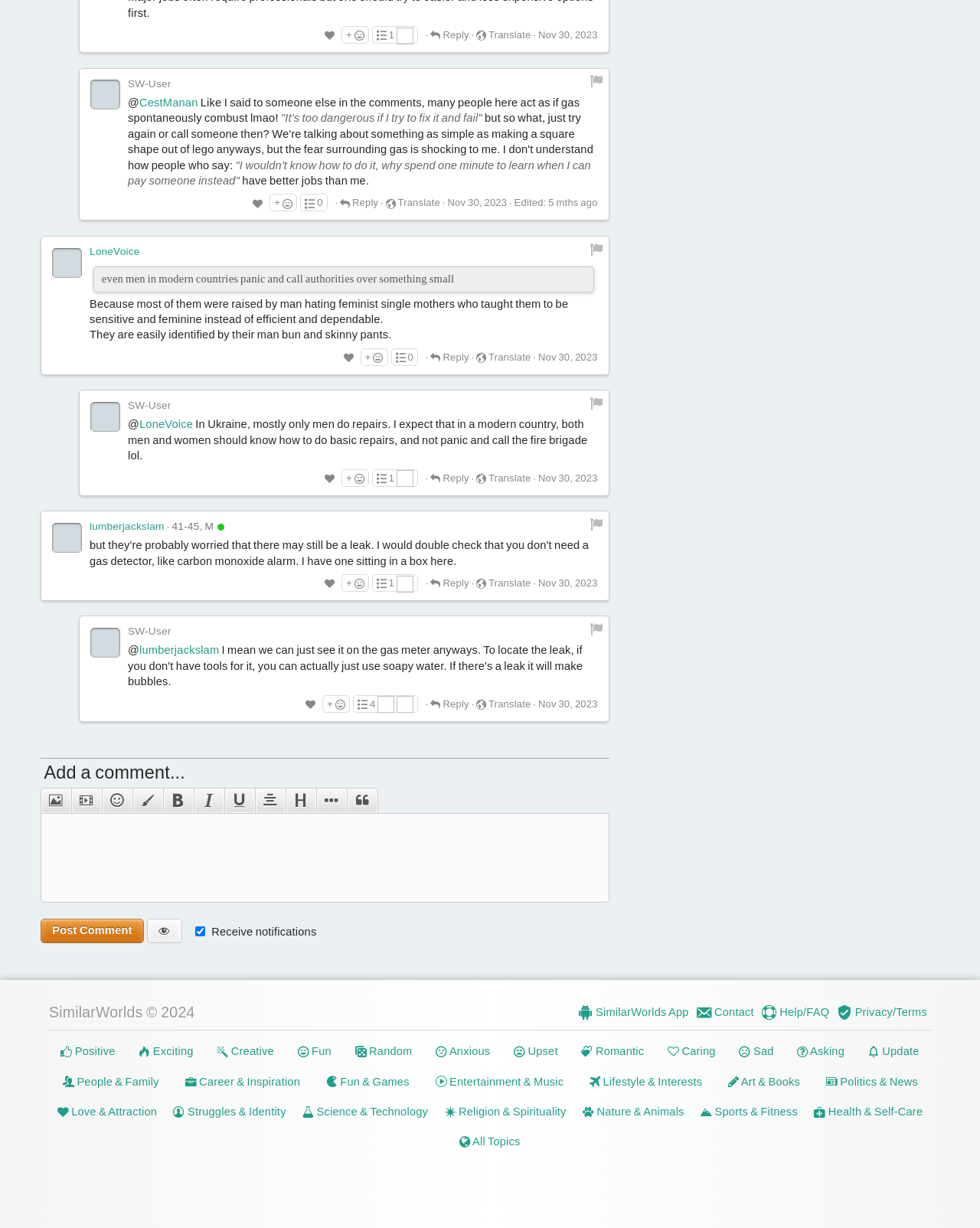Specify the bounding box coordinates of the area to click in order to execute this command: 'Reply to the post'. The coordinates should consist of four float numbers ranging from 0 to 1, and should be formatted as [left, top, right, bottom].

[0.439, 0.47, 0.479, 0.479]